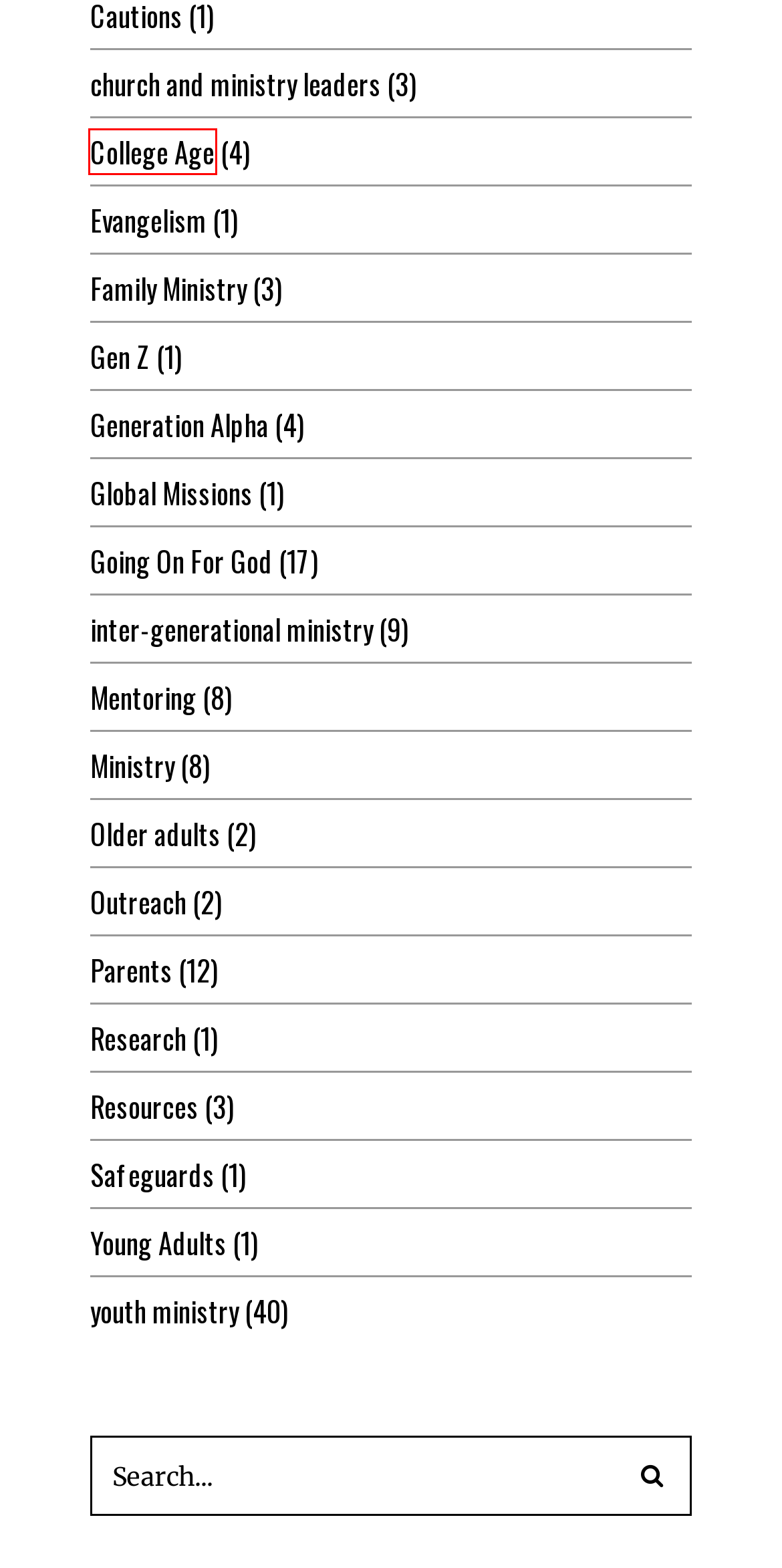Provided is a screenshot of a webpage with a red bounding box around an element. Select the most accurate webpage description for the page that appears after clicking the highlighted element. Here are the candidates:
A. Family Ministry – Mel Walker's Blog
B. Global Missions – Mel Walker's Blog
C. Resources – Mel Walker's Blog
D. Gen Z – Mel Walker's Blog
E. Parents – Mel Walker's Blog
F. Ministry – Mel Walker's Blog
G. Research – Mel Walker's Blog
H. College Age – Mel Walker's Blog

H